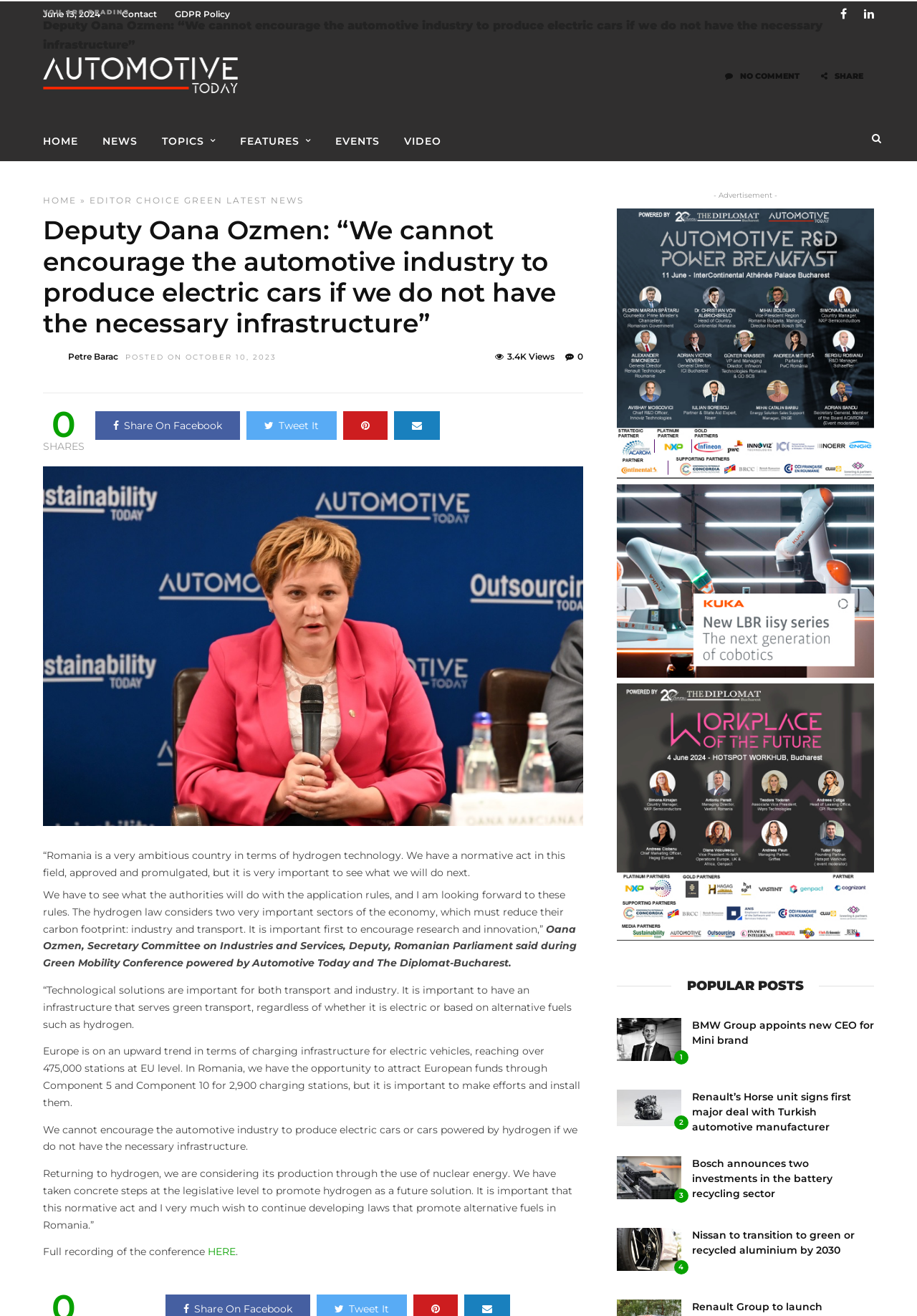Determine the bounding box coordinates of the element that should be clicked to execute the following command: "Check the 'GREEN' category".

[0.201, 0.148, 0.243, 0.156]